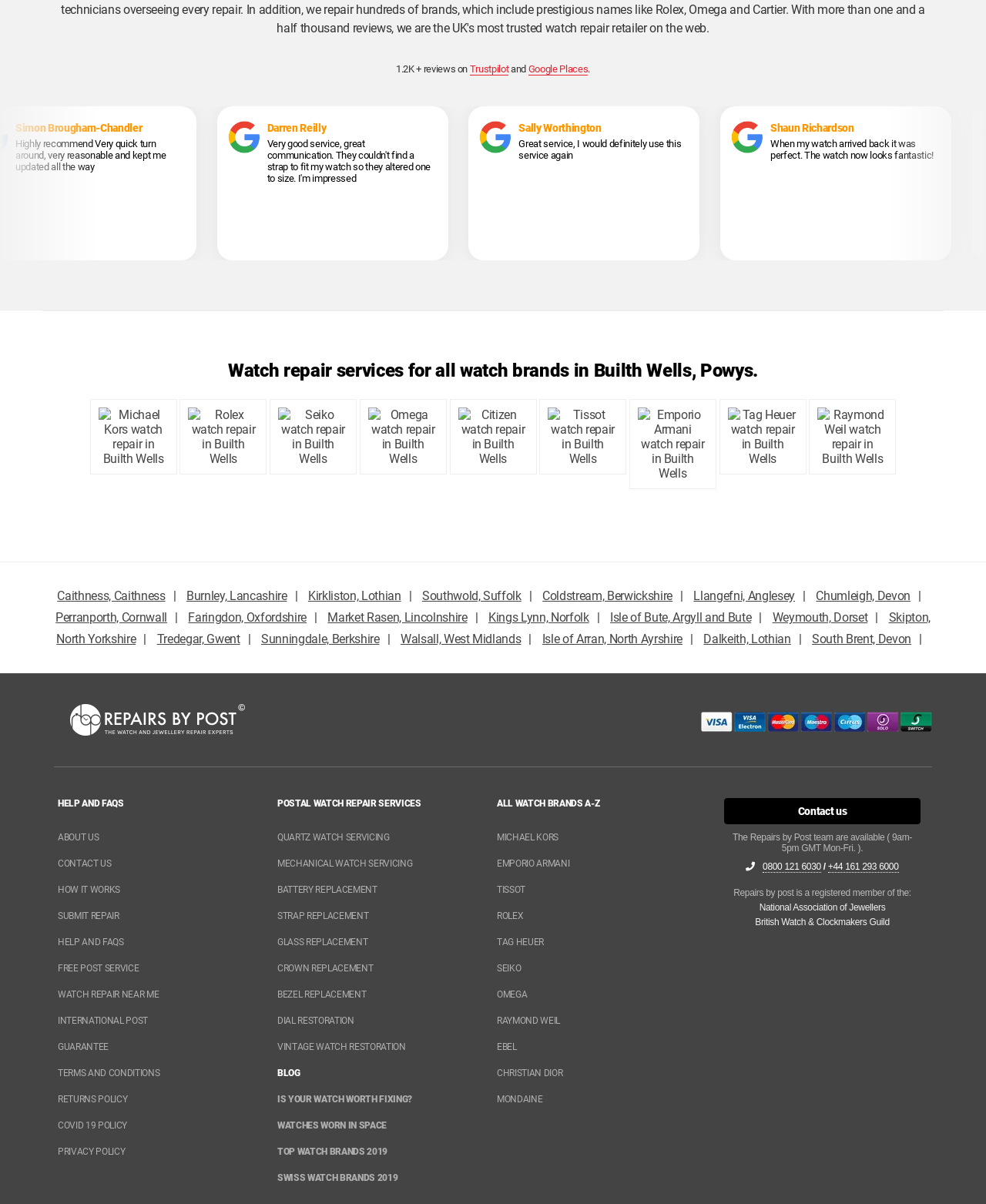What type of watches are serviced by this website?
Using the picture, provide a one-word or short phrase answer.

Quartz and mechanical